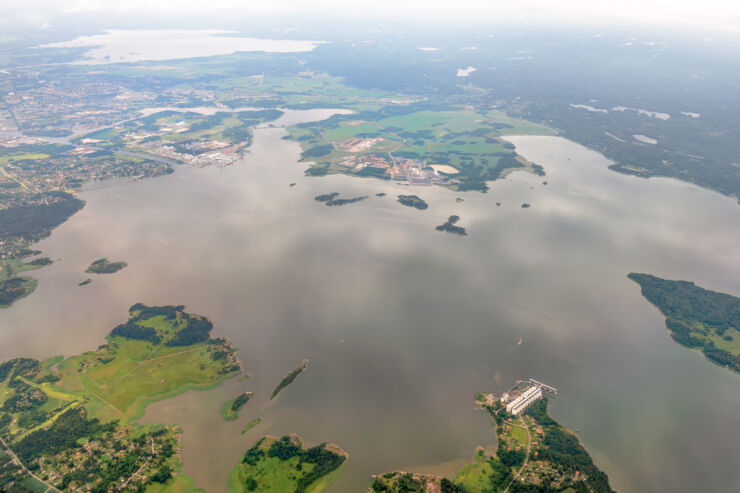Explain the details of the image comprehensively.

An aerial view captures the stunning landscape between Norrköping and Linköping, showcasing the lush greenery and the winding waterways of the region. The image highlights a beautiful mosaic of fields, islands, and wetlands, surrounded by the serene waters of the Baltic Sea. This picturesque scenery is set against a cloudy sky, adding a soft light to the panoramic view. This area is significant as it is set to host Sweden’s first test flight of an autonomous drone in 2022, a collaborative effort aimed at demonstrating the benefits of drone-supported services. The project encompasses contributions from Luftfartsverket, Linköping University, and various independent businesses, representing a unique blend of research, innovation, and practical application in an environmentally rich context.